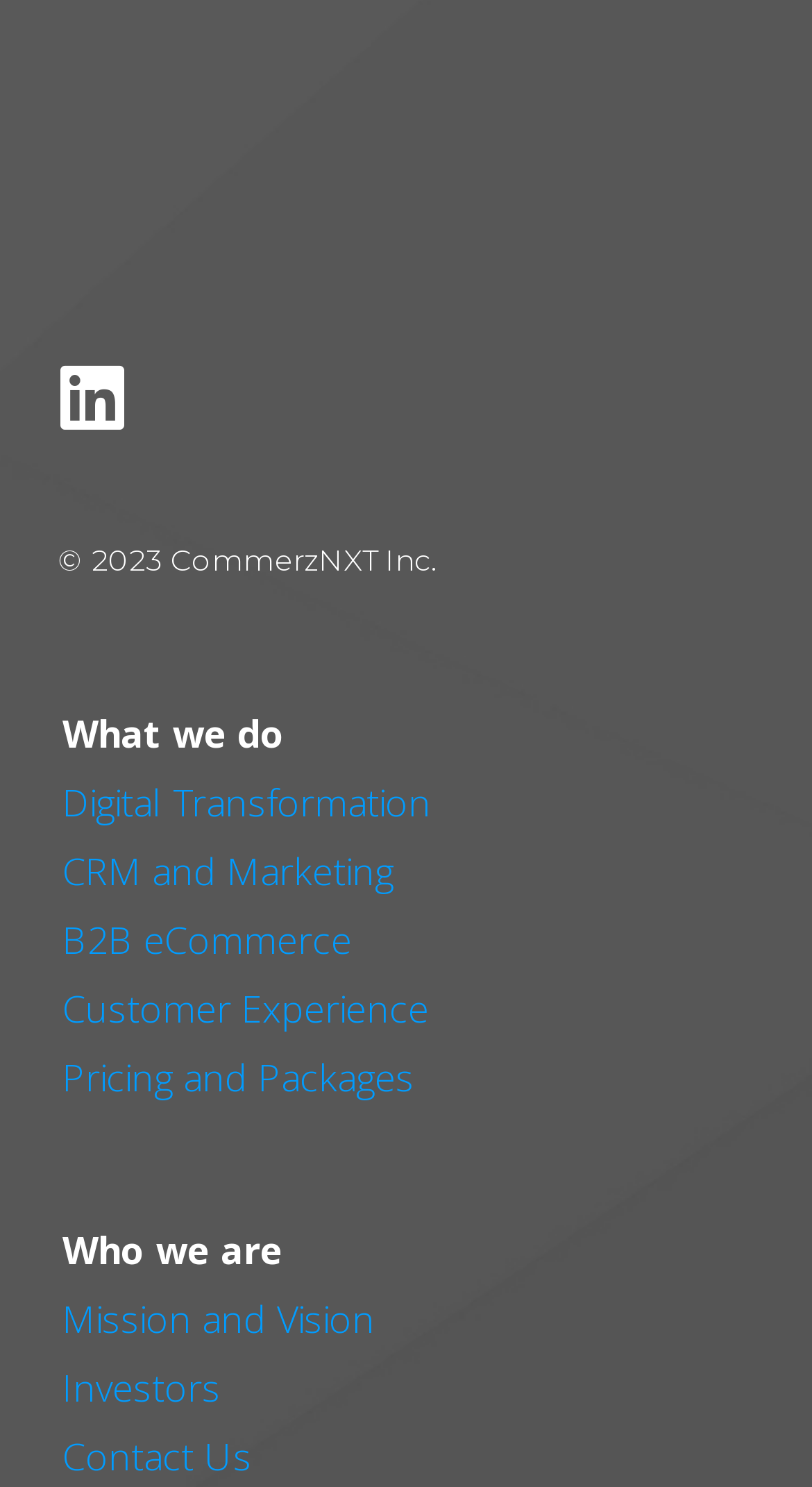Locate the bounding box coordinates of the area where you should click to accomplish the instruction: "Explore B2B eCommerce".

[0.077, 0.615, 0.433, 0.648]